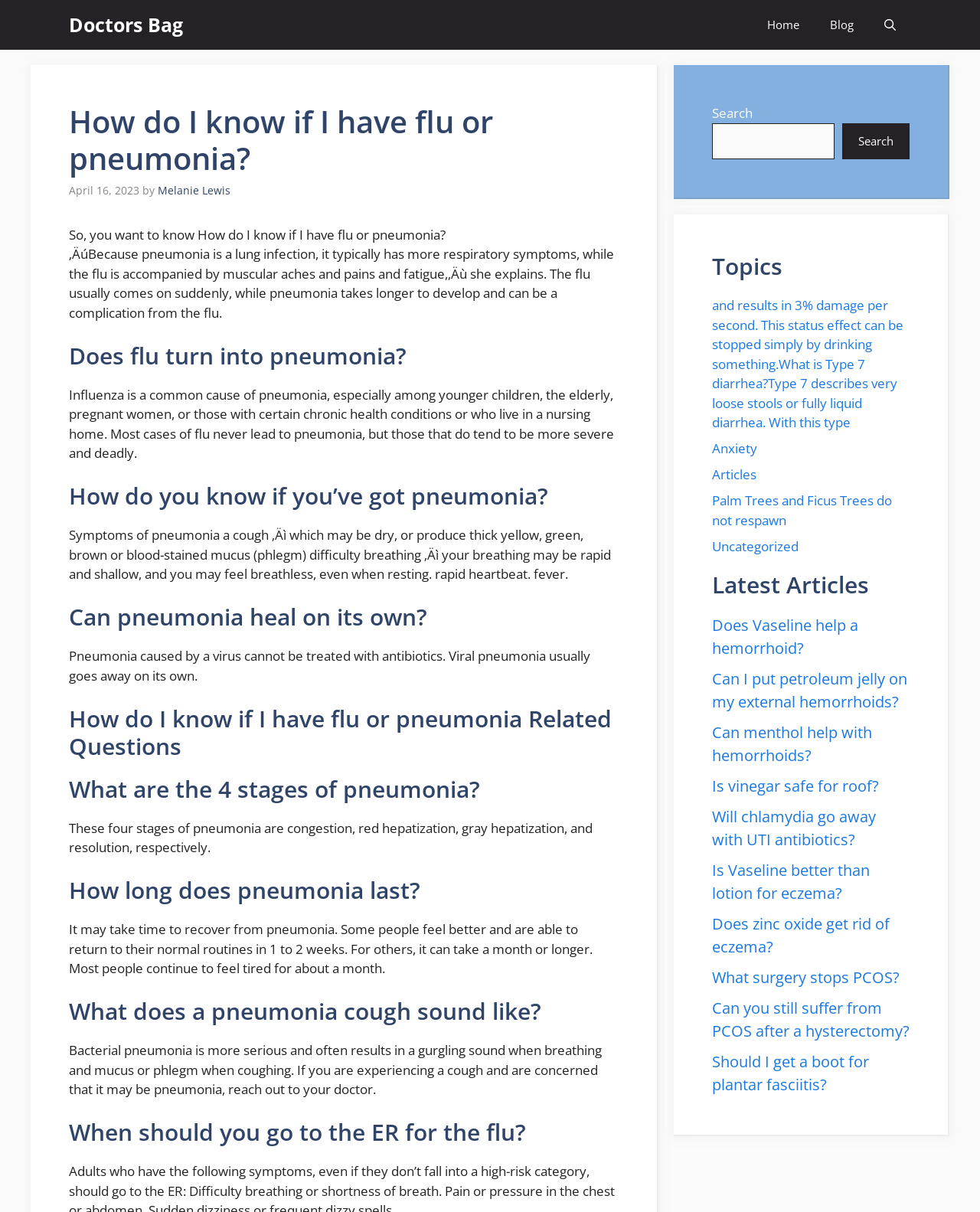Identify the bounding box for the described UI element: "What surgery stops PCOS?".

[0.727, 0.798, 0.918, 0.815]